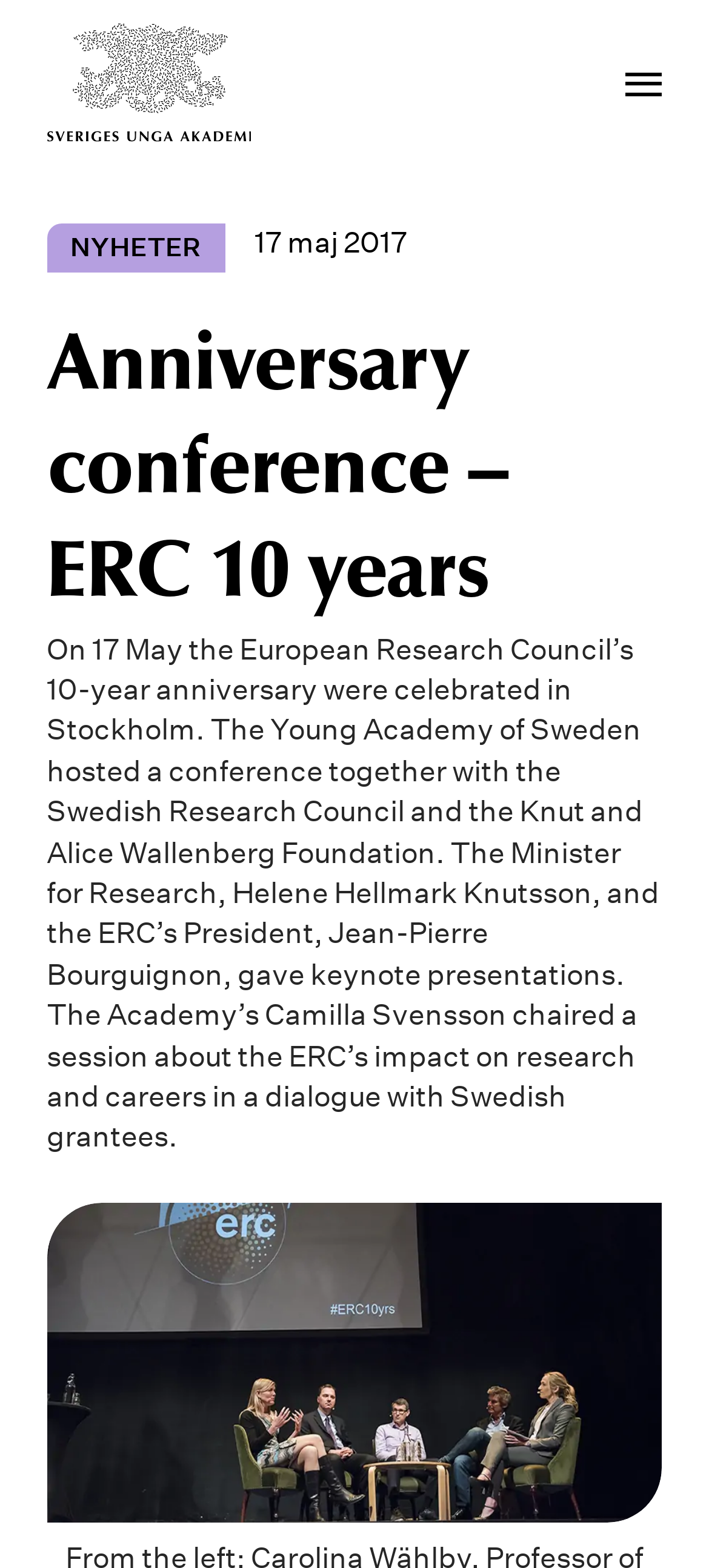With reference to the screenshot, provide a detailed response to the question below:
What is the date of the anniversary conference?

I found the date by looking at the text '17 maj 2017' which is a static text element within a mark element, indicating that it's a specific date. This date is likely related to the anniversary conference mentioned in the heading.